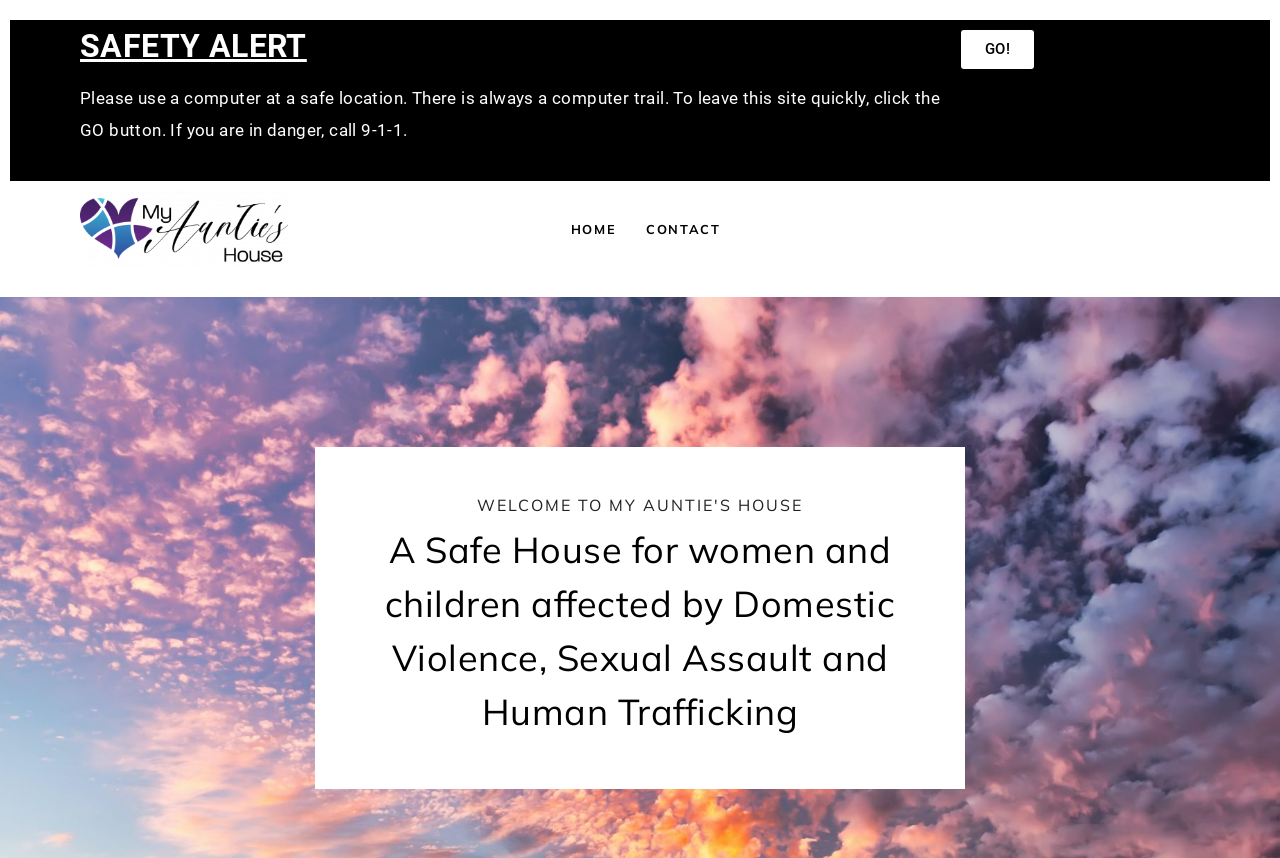What are the main sections of this website?
Utilize the information in the image to give a detailed answer to the question.

The links 'HOME' and 'CONTACT' are prominently displayed on the webpage, indicating that these are the main sections or categories of the website, likely providing access to key information and resources.